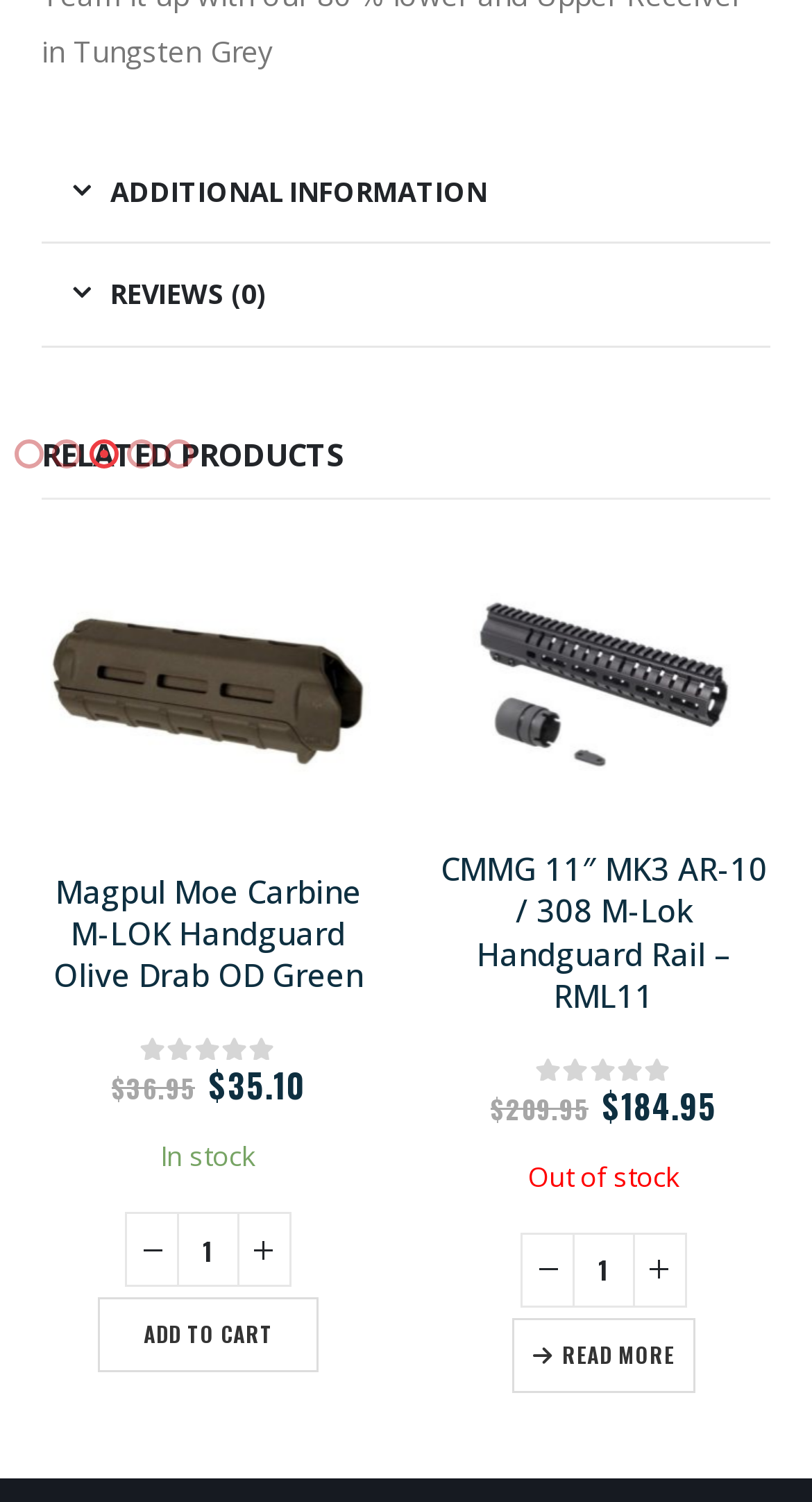What is the price of the Bravo Company BCM MCMR 13 inch M-LOK Free Float Rail?
We need a detailed and meticulous answer to the question.

I found the price of the product 'Bravo Company BCM MCMR 13 inch M-LOK Free Float Rail' by looking at the text next to the dollar sign, which is '$189.95'.